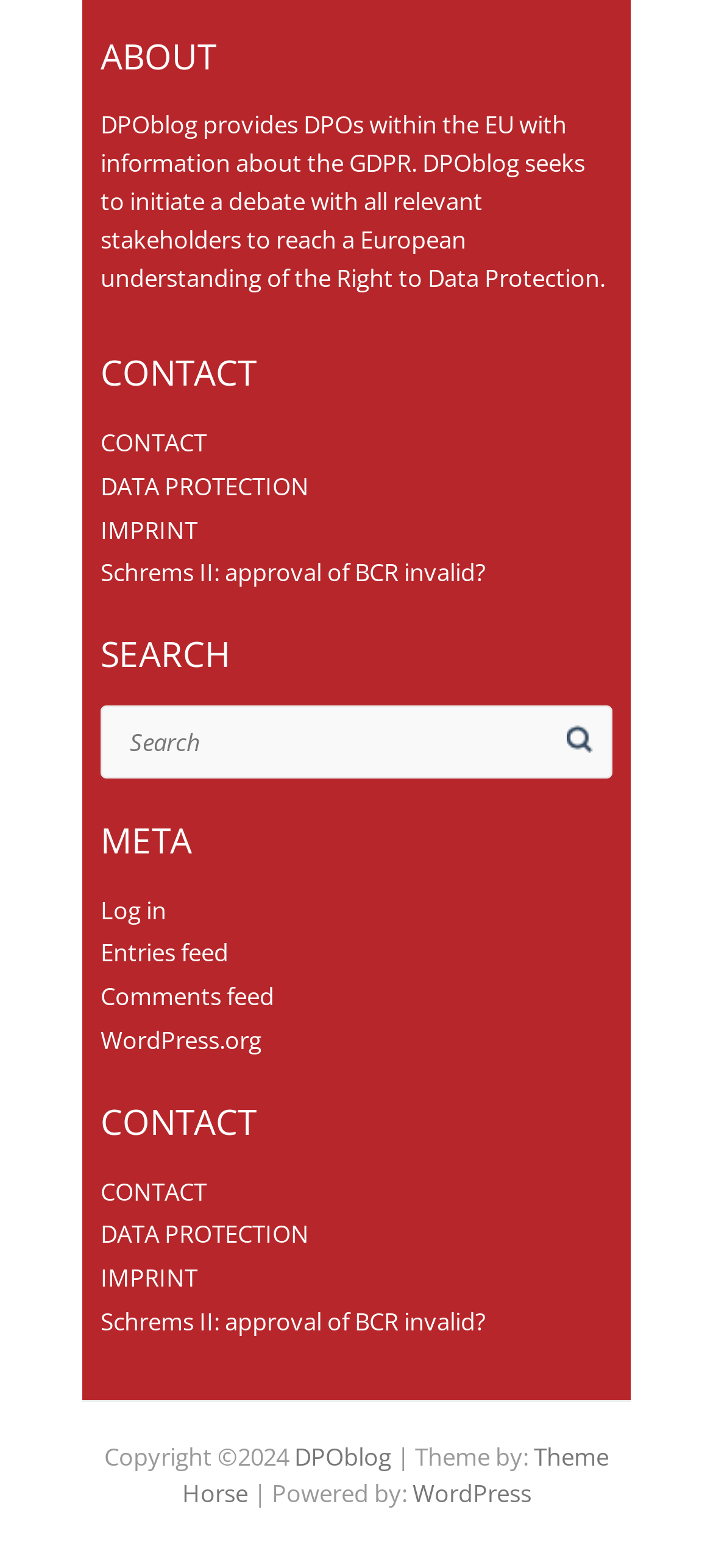Specify the bounding box coordinates of the region I need to click to perform the following instruction: "read about data protection". The coordinates must be four float numbers in the range of 0 to 1, i.e., [left, top, right, bottom].

[0.141, 0.299, 0.433, 0.32]